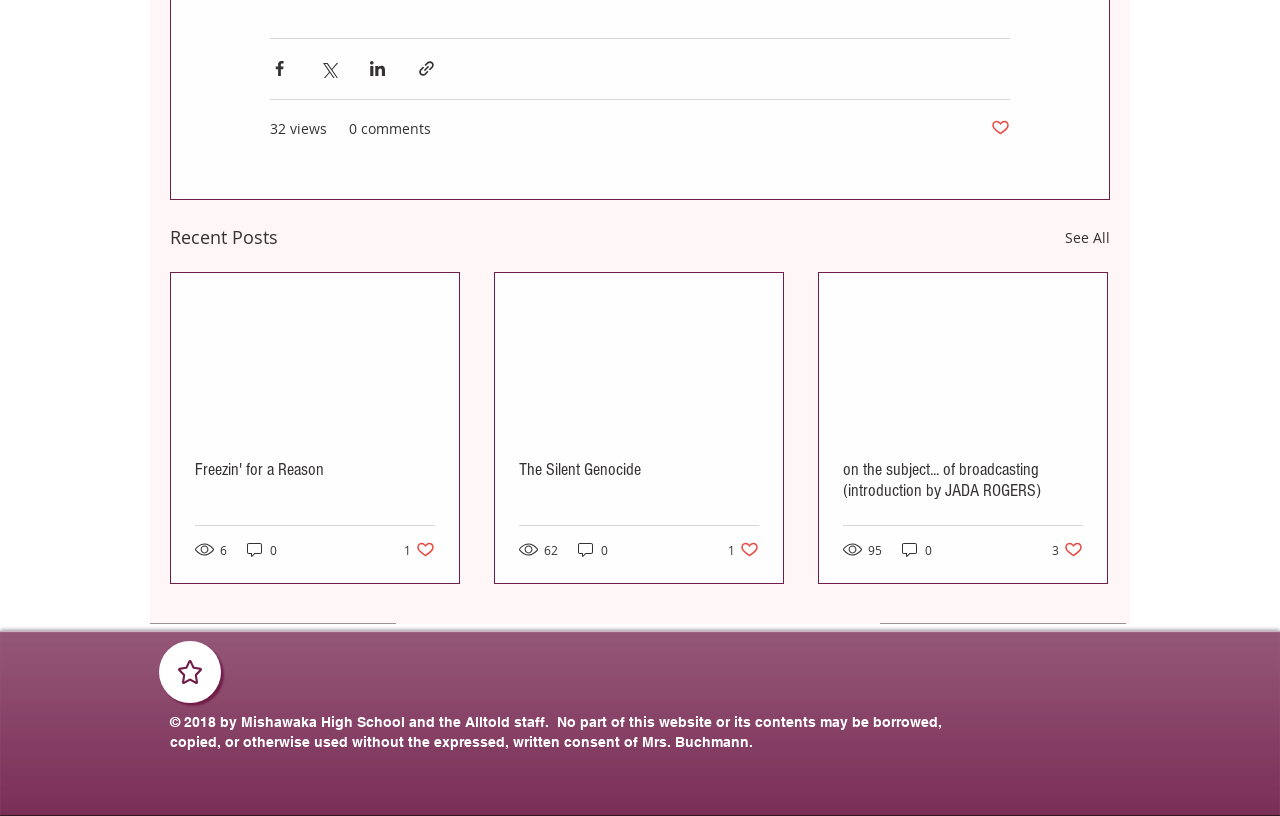Answer this question in one word or a short phrase: What is the text of the link at the top right corner of the webpage?

See All